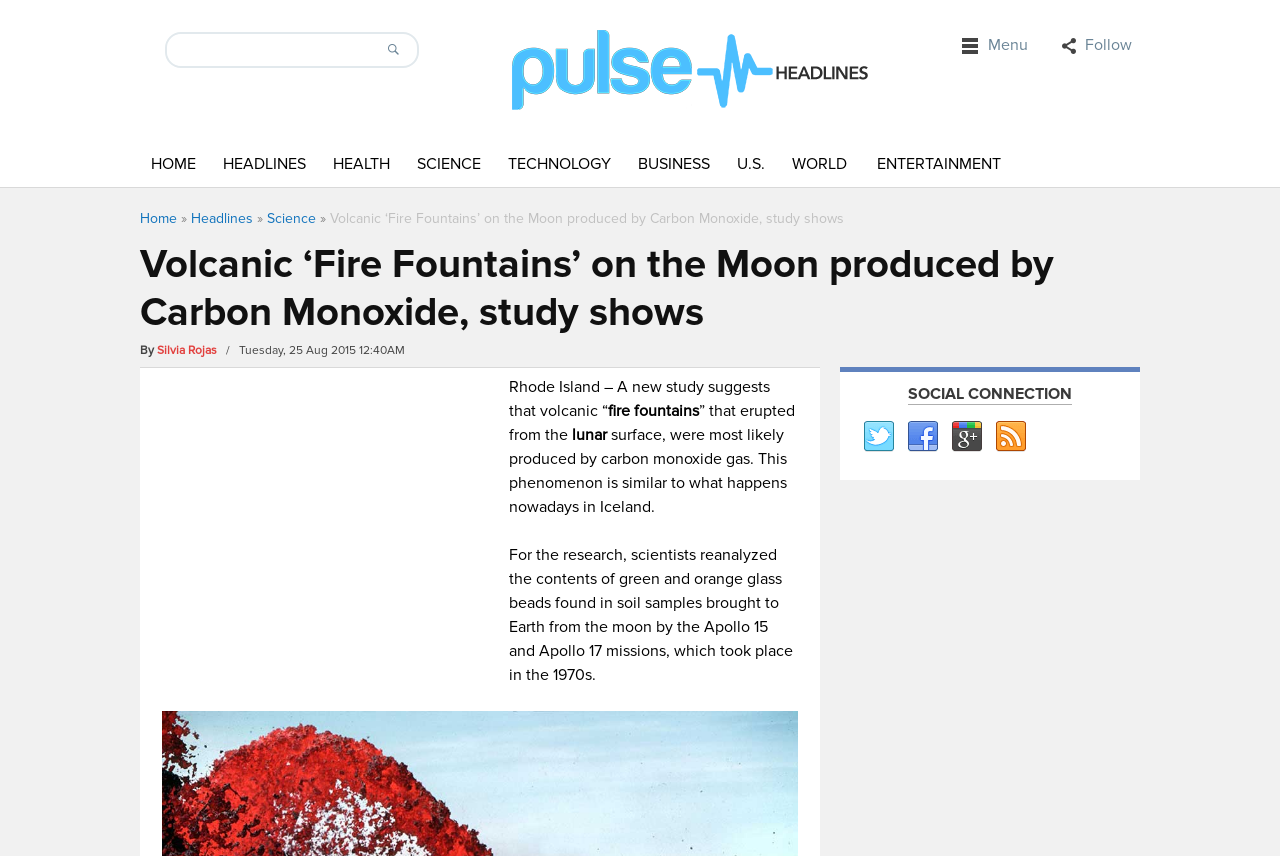Determine the main headline from the webpage and extract its text.

Volcanic ‘Fire Fountains’ on the Moon produced by Carbon Monoxide, study shows